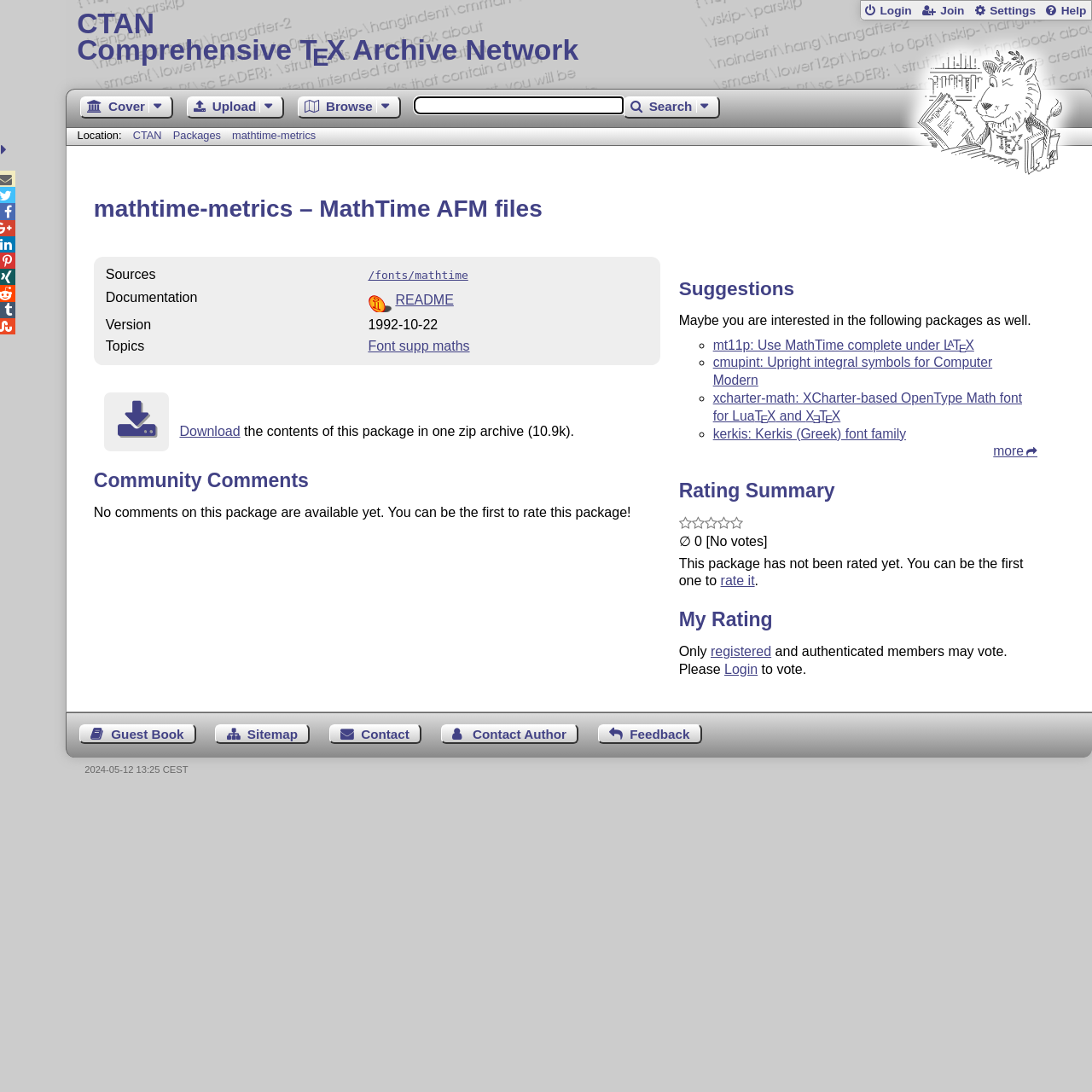Please specify the bounding box coordinates of the area that should be clicked to accomplish the following instruction: "Search for a package". The coordinates should consist of four float numbers between 0 and 1, i.e., [left, top, right, bottom].

[0.571, 0.088, 0.66, 0.108]